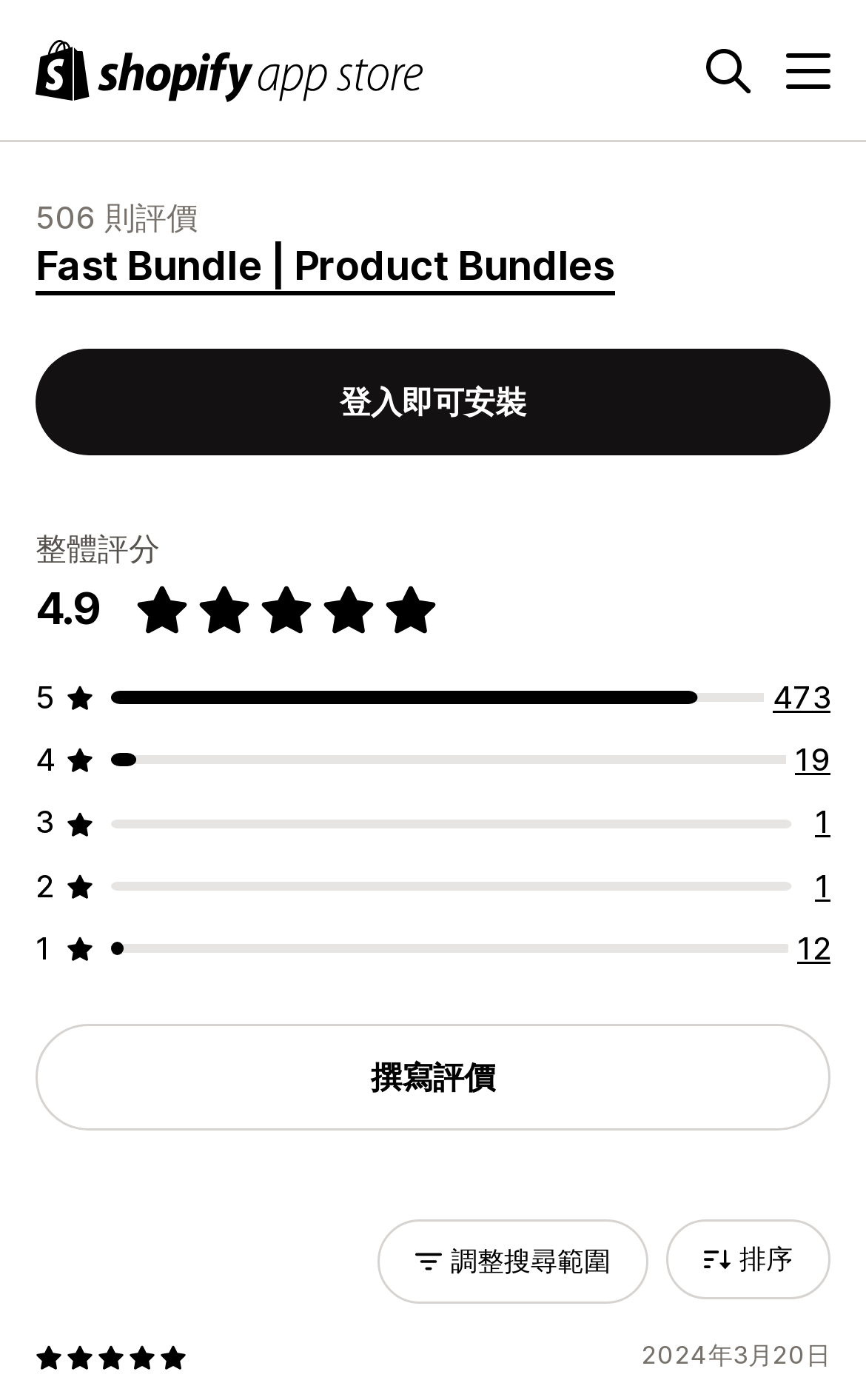Provide your answer to the question using just one word or phrase: How many reviews does Fast Bundle have?

506